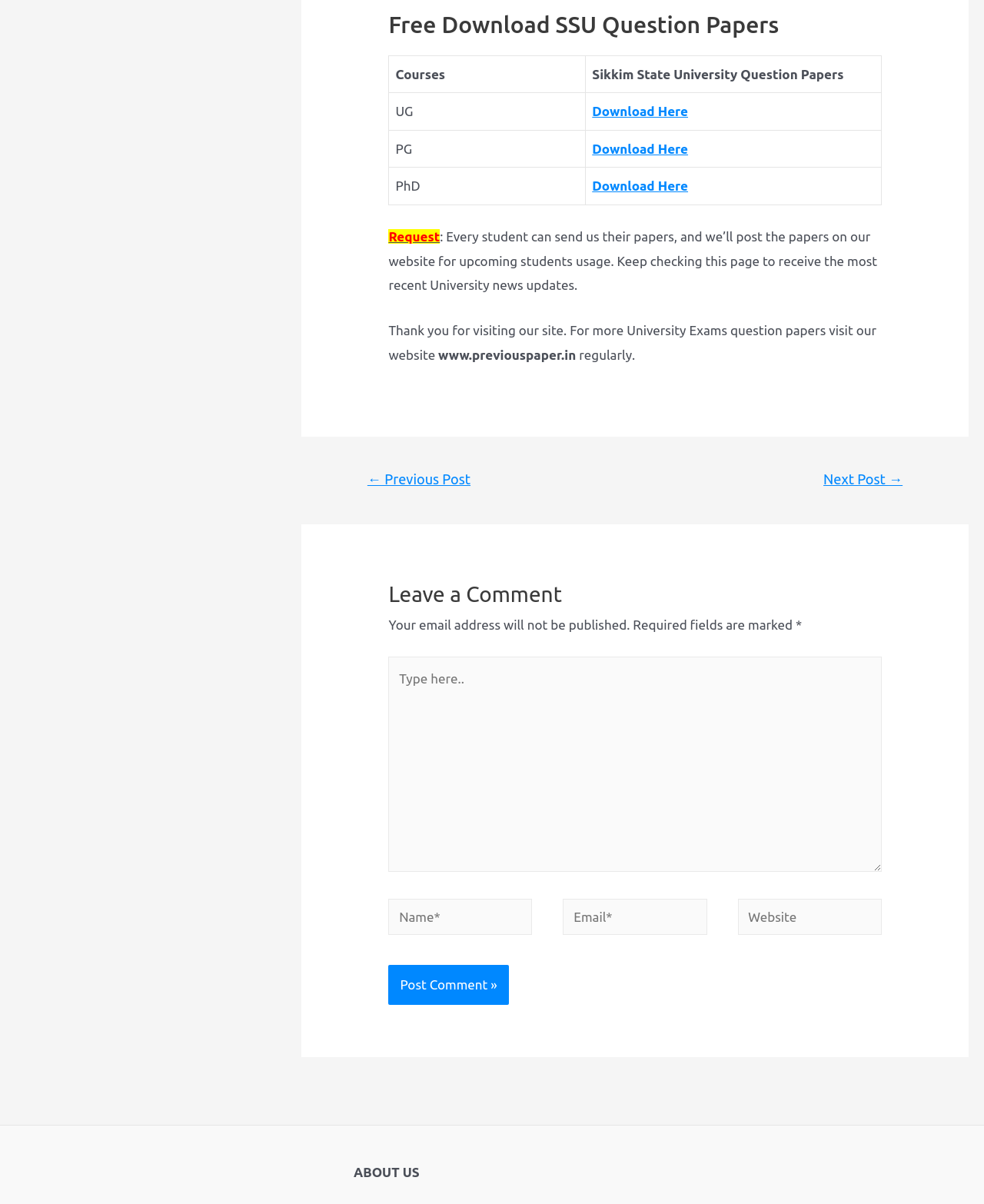How can users interact with the website?
Please provide a single word or phrase in response based on the screenshot.

Leave a comment